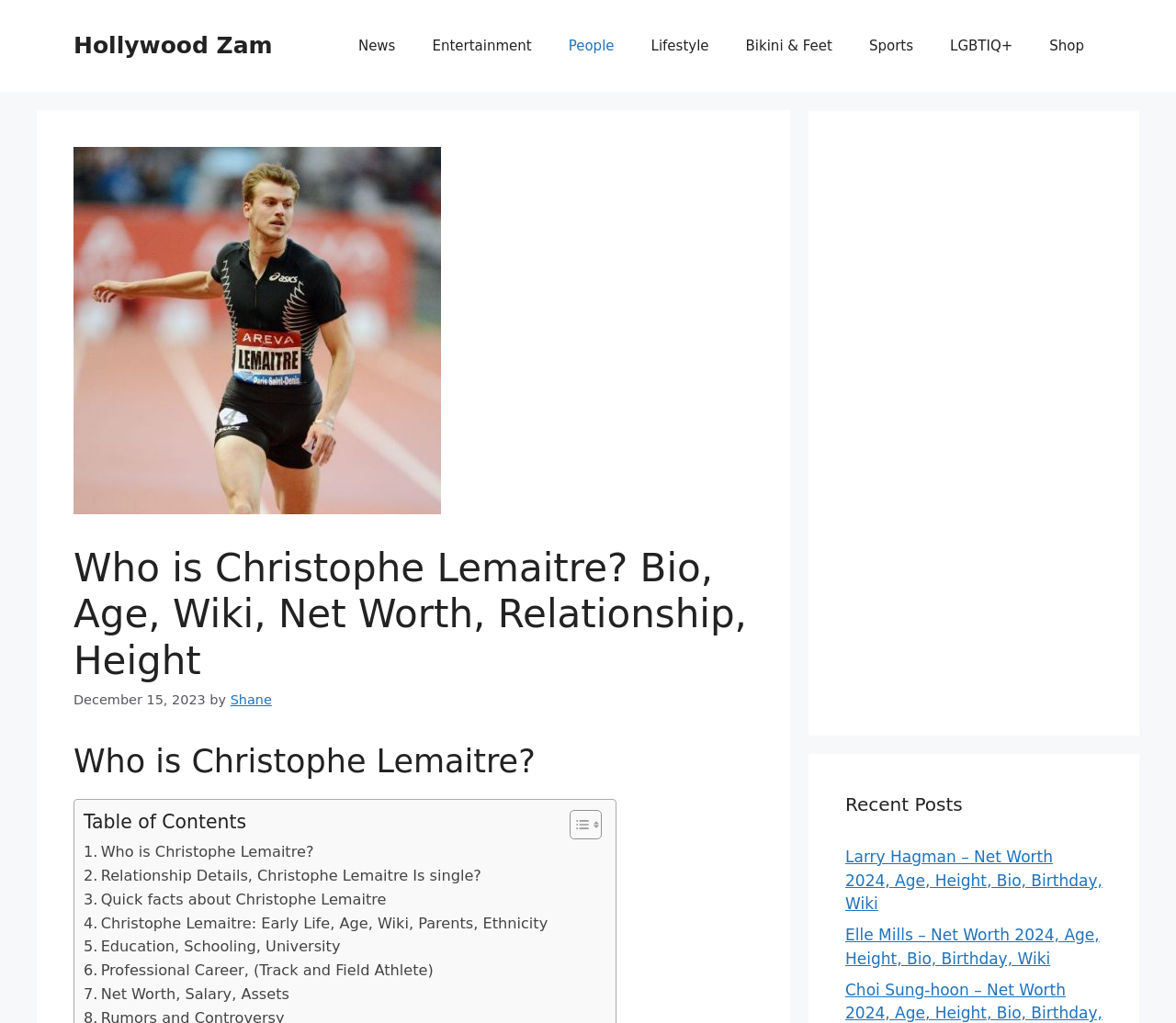Write a detailed summary of the webpage.

This webpage is about Christophe Lemaitre, a track and field athlete. At the top, there is a banner with a link to the website "Hollywood Zam" and a navigation menu with 9 links to different categories, including News, Entertainment, and Sports. Below the navigation menu, there is a large image of Christophe Lemaitre.

The main content of the webpage is divided into sections. The first section has a heading "Who is Christophe Lemaitre? Bio, Age, Wiki, Net Worth, Relationship, Height" and a subheading with the date "December 15, 2023" and the author's name "Shane". 

Below this section, there is a table of contents with 7 links to different parts of the article, including "Who is Christophe Lemaitre?", "Relationship Details", and "Net Worth, Salary, Assets". 

On the right side of the webpage, there is a complementary section with an advertisement iframe and a heading "Recent Posts" with 2 links to other articles about celebrities, Larry Hagman and Elle Mills.